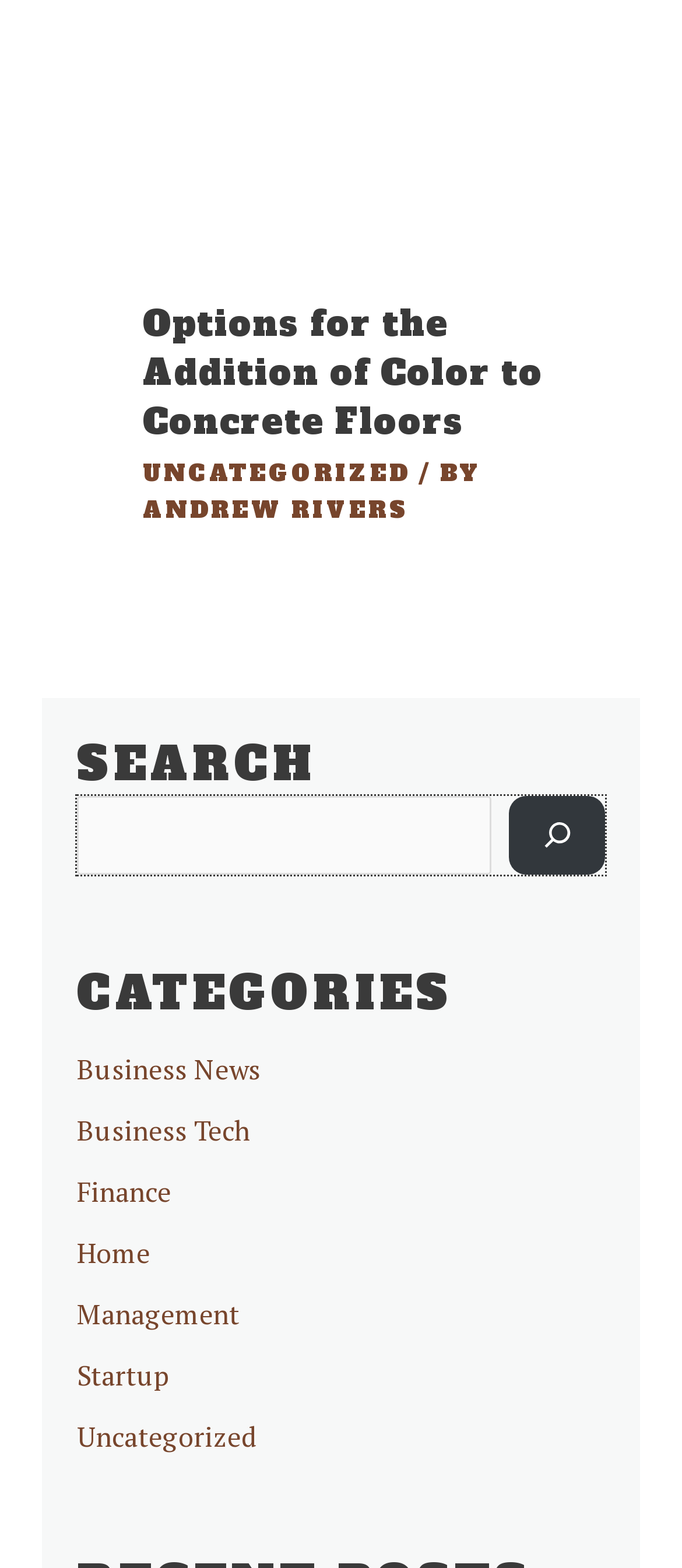Bounding box coordinates are given in the format (top-left x, top-left y, bottom-right x, bottom-right y). All values should be floating point numbers between 0 and 1. Provide the bounding box coordinate for the UI element described as: Follow

None